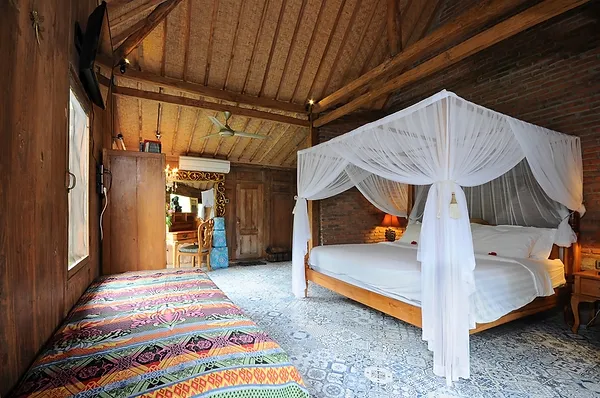What is mounted on the wall?
Please use the image to provide a one-word or short phrase answer.

Flat-screen TV